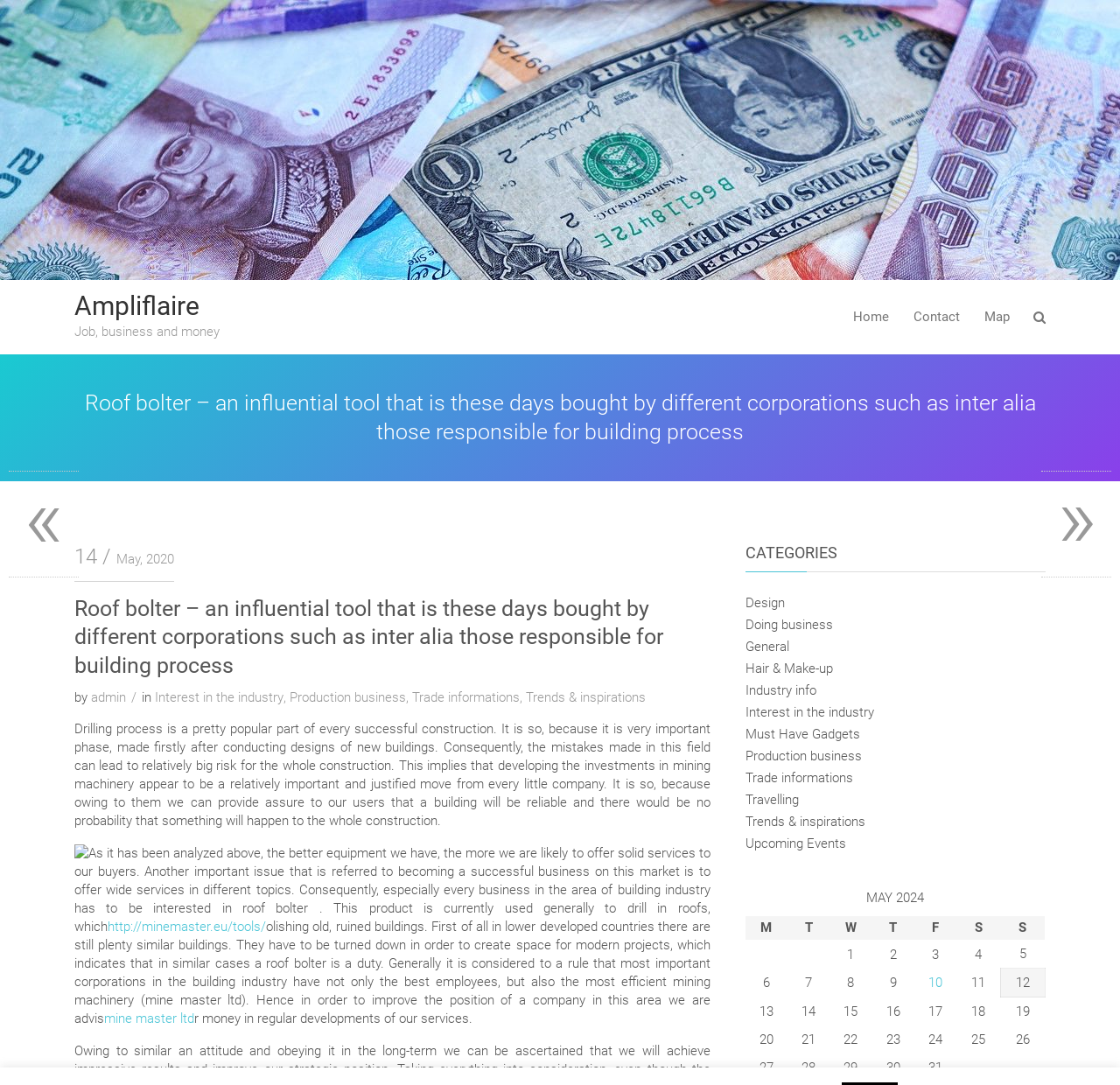What is the main topic of this webpage?
Please give a detailed and elaborate answer to the question.

Based on the content of the webpage, it appears that the main topic is the drilling process, specifically its importance in the construction industry and the role of roof bolters in it.